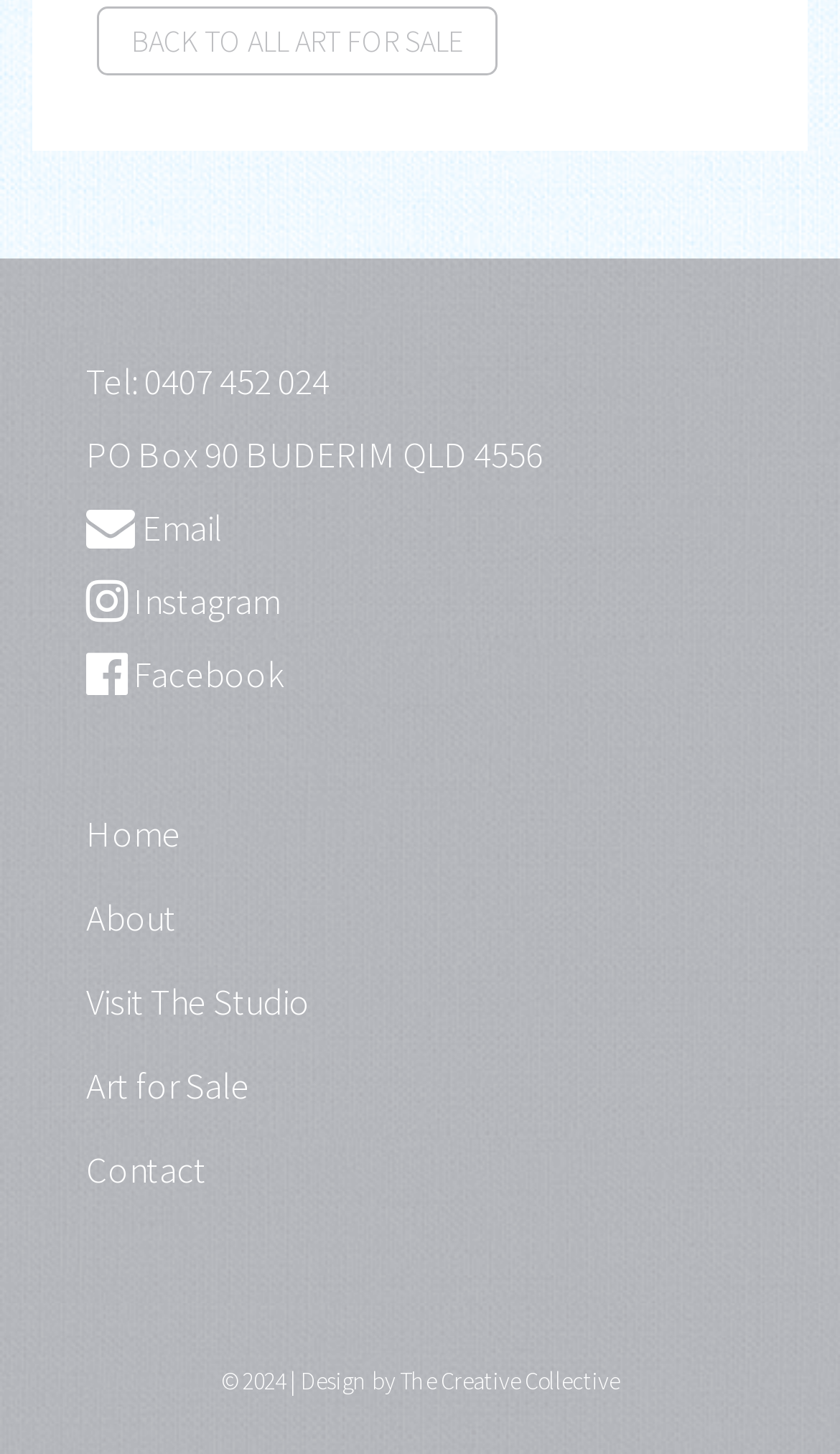Extract the bounding box for the UI element that matches this description: "The Creative Collective".

[0.476, 0.939, 0.737, 0.96]